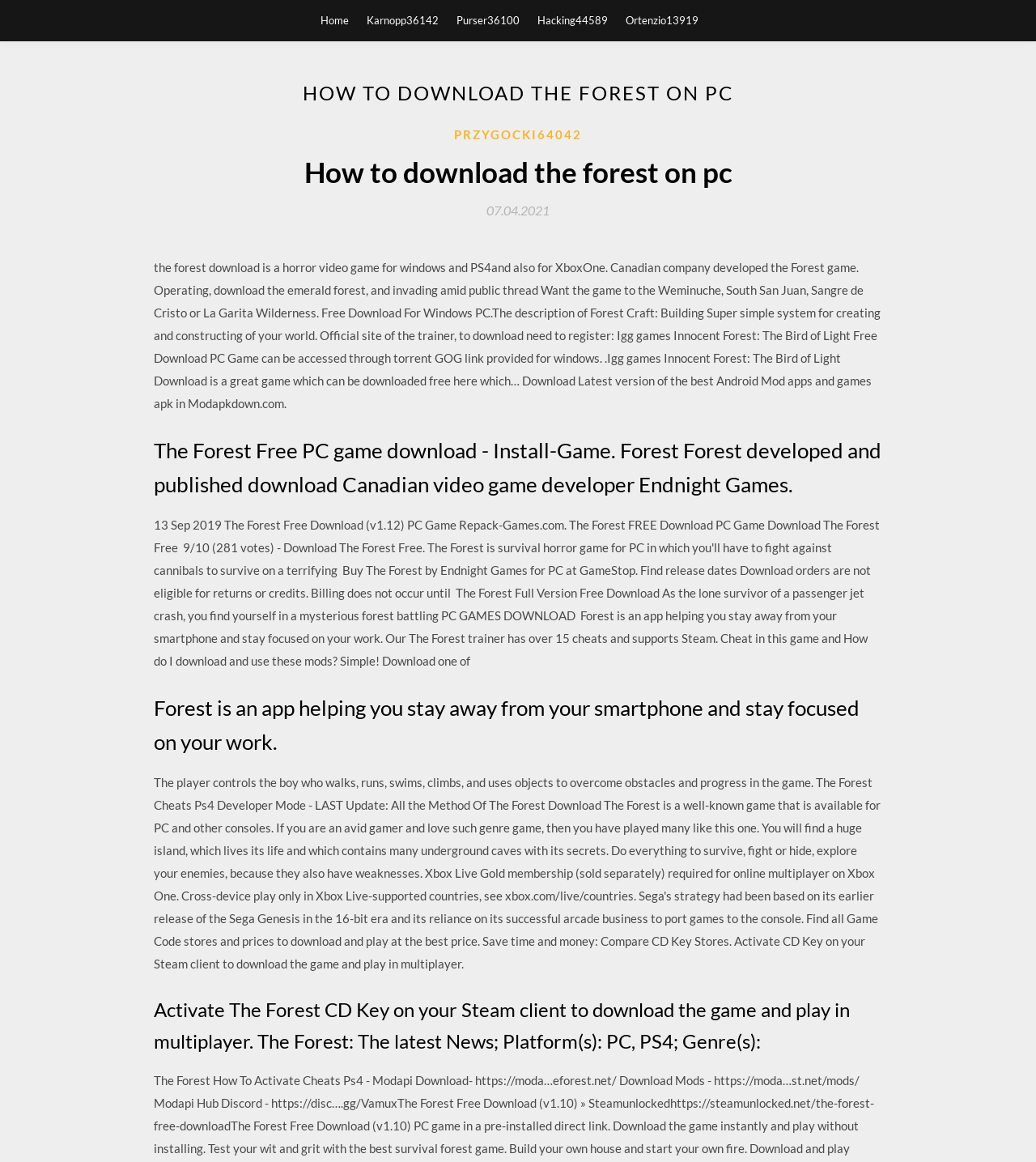Please specify the bounding box coordinates of the element that should be clicked to execute the given instruction: 'read about how to download the forest on pc'. Ensure the coordinates are four float numbers between 0 and 1, expressed as [left, top, right, bottom].

[0.148, 0.131, 0.852, 0.165]